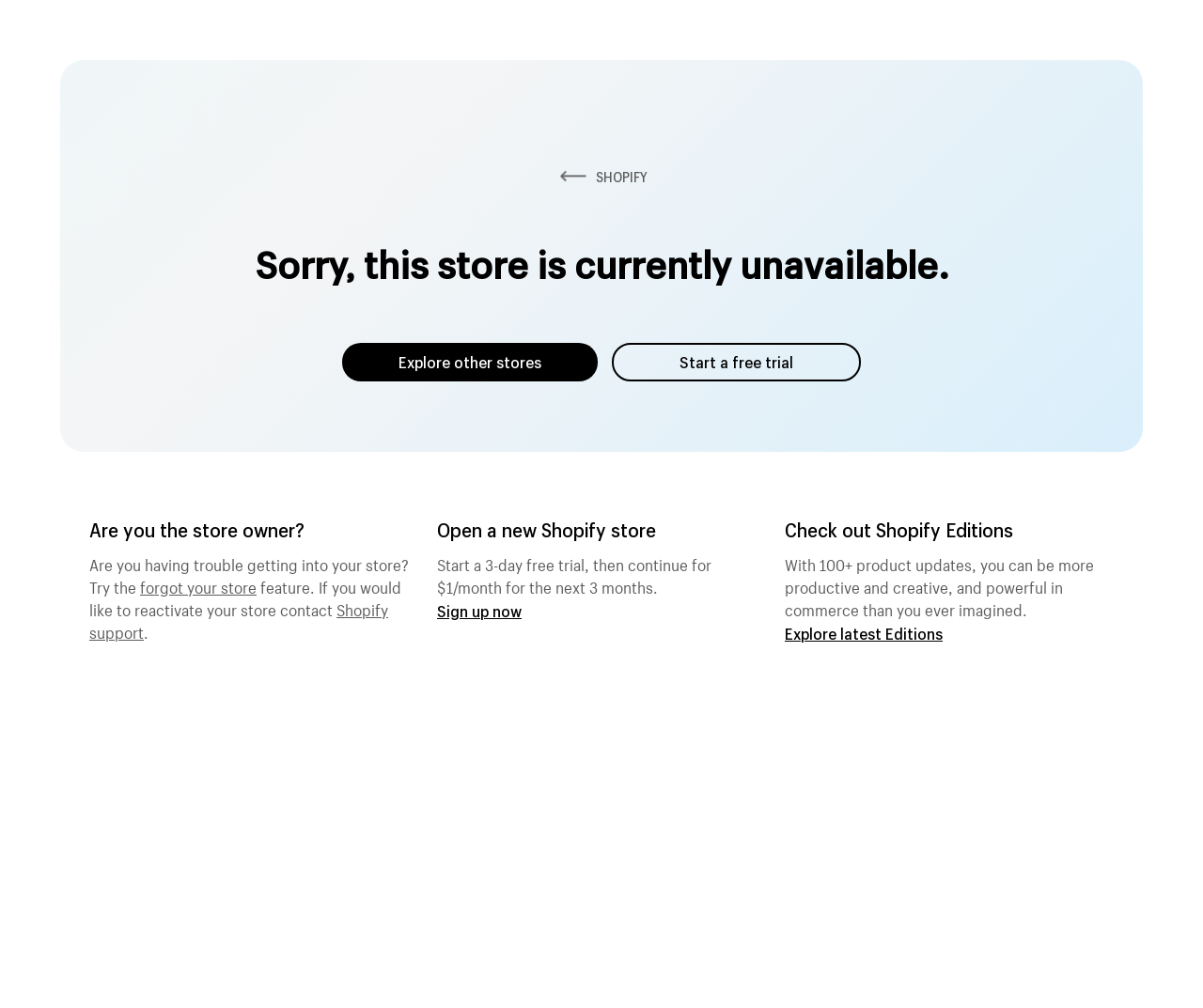Given the description Start a free trial, predict the bounding box coordinates of the UI element. Ensure the coordinates are in the format (top-left x, top-left y, bottom-right x, bottom-right y) and all values are between 0 and 1.

[0.509, 0.34, 0.716, 0.378]